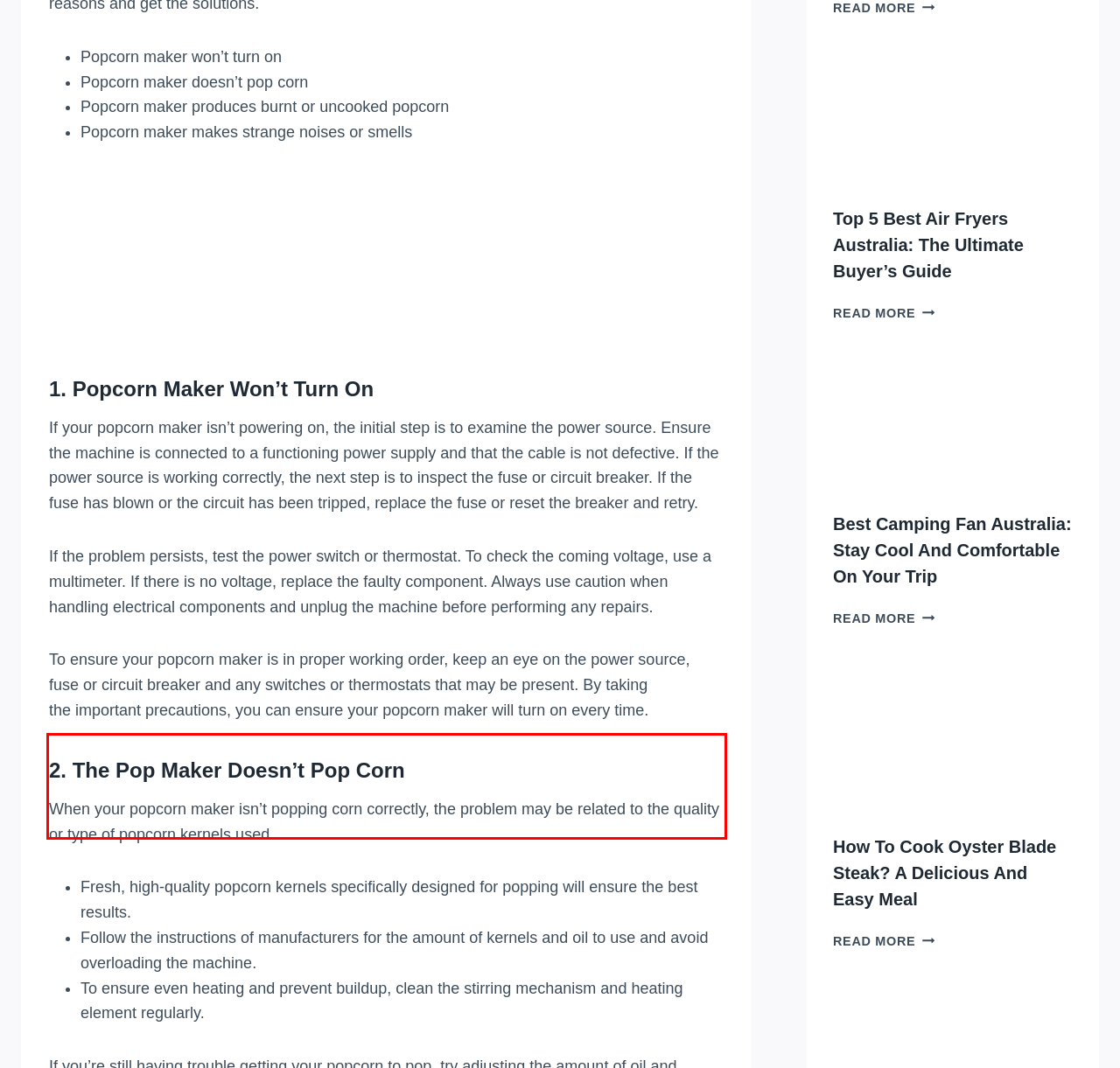Please extract the text content from the UI element enclosed by the red rectangle in the screenshot.

If your popcorn maker isn’t powering on, the initial step is to examine the power source. Ensure the machine is connected to a functioning power supply and that the cable is not defective. If the power source is working correctly, the next step is to inspect the fuse or circuit breaker. If the fuse has blown or the circuit has been tripped, replace the fuse or reset the breaker and retry.